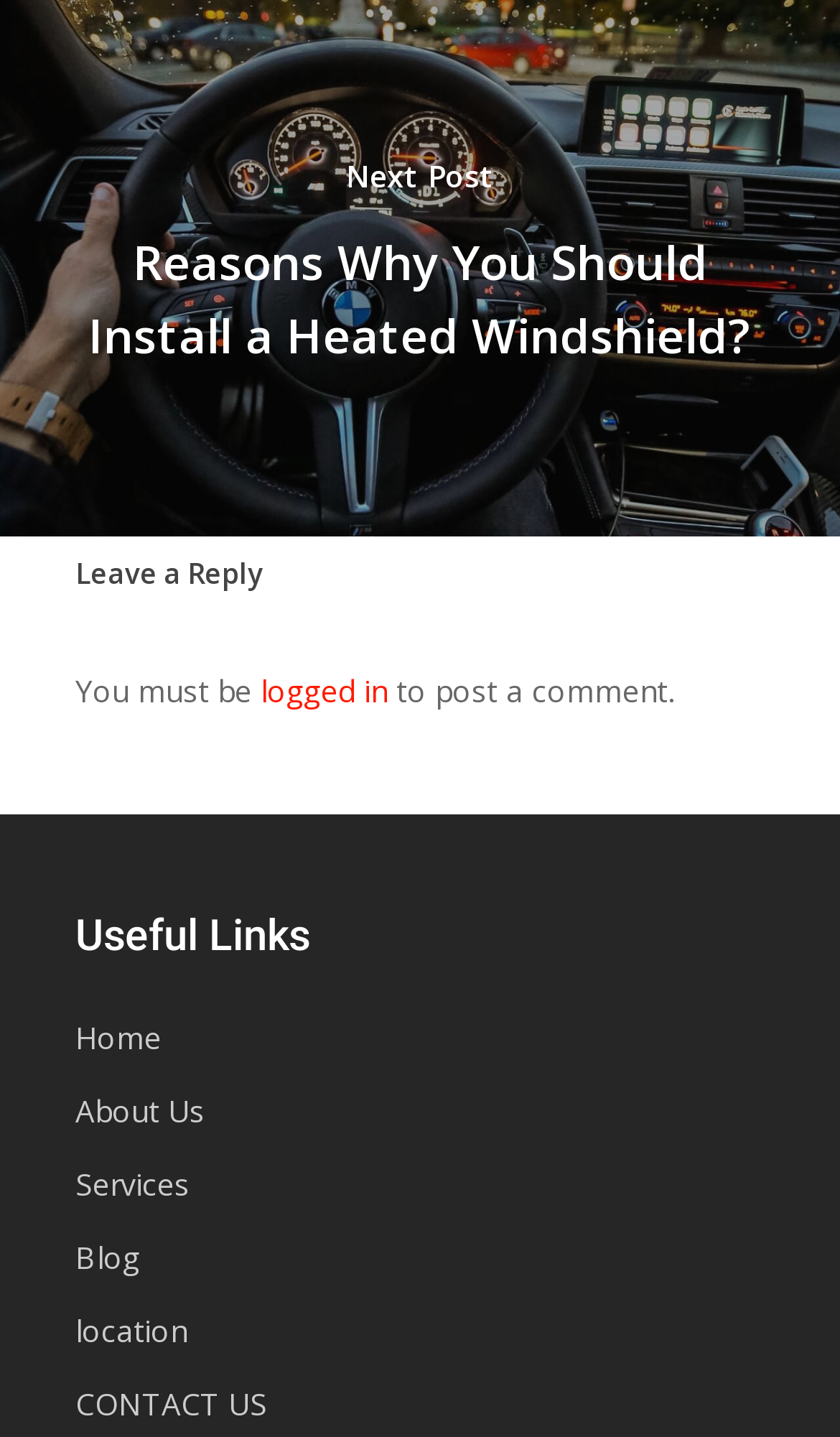What is the last link available under 'Useful Links'?
Please give a well-detailed answer to the question.

The last link available under 'Useful Links' is 'CONTACT US', which can be determined by looking at the list of links under 'Useful Links'.